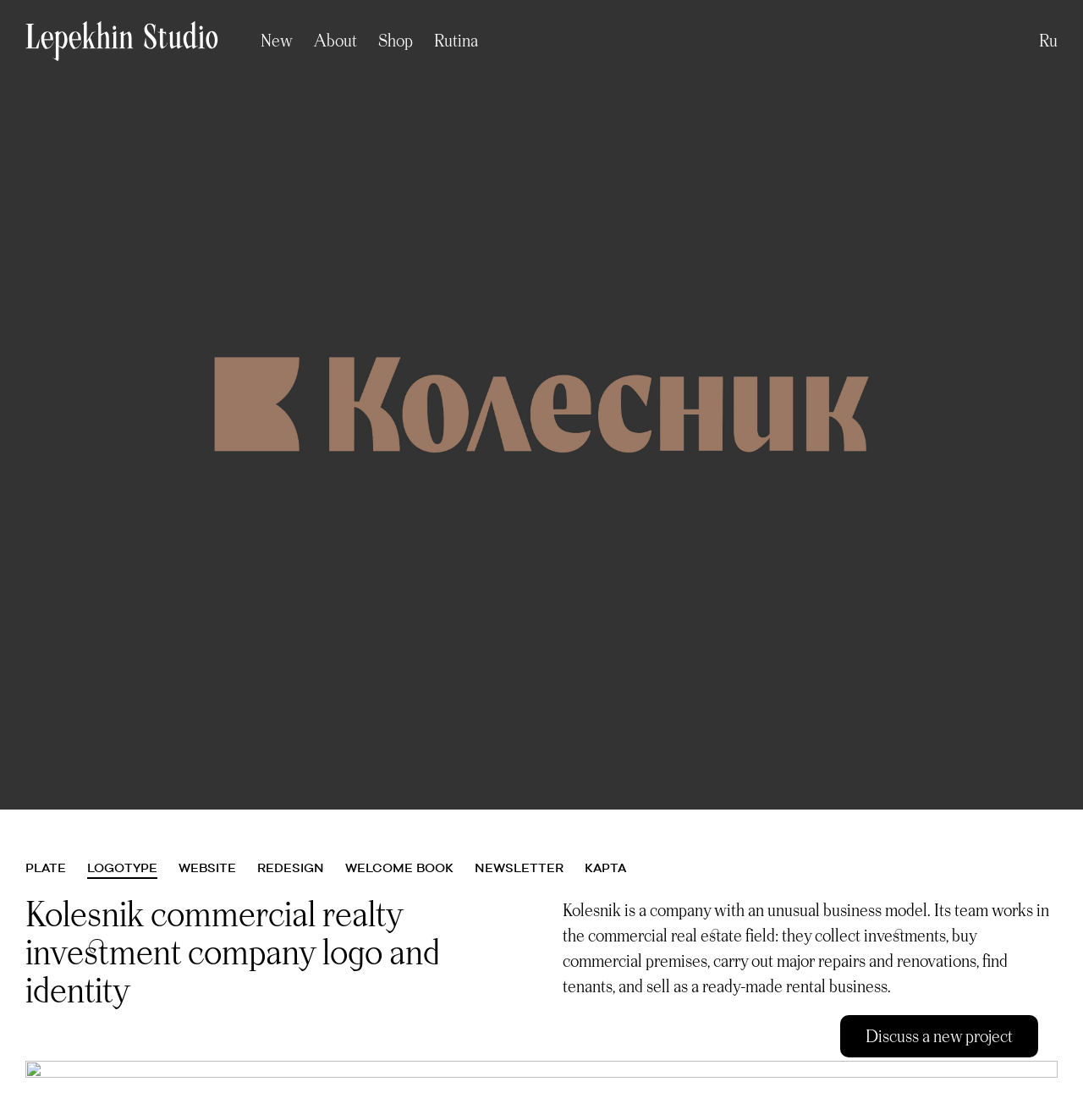Please give a succinct answer to the question in one word or phrase:
How many links are in the top navigation menu?

4